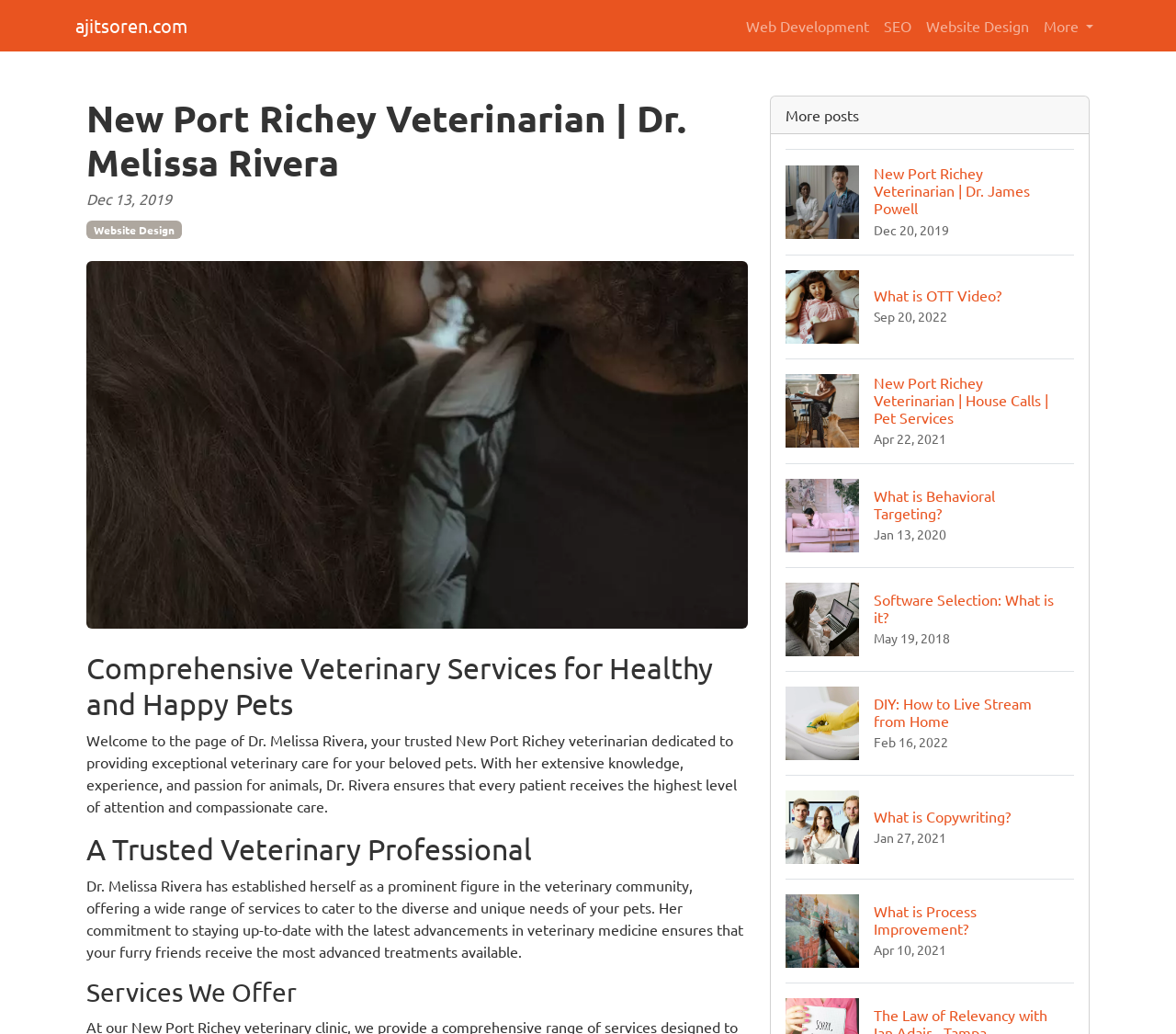What is the main heading of this webpage? Please extract and provide it.

New Port Richey Veterinarian | Dr. Melissa Rivera